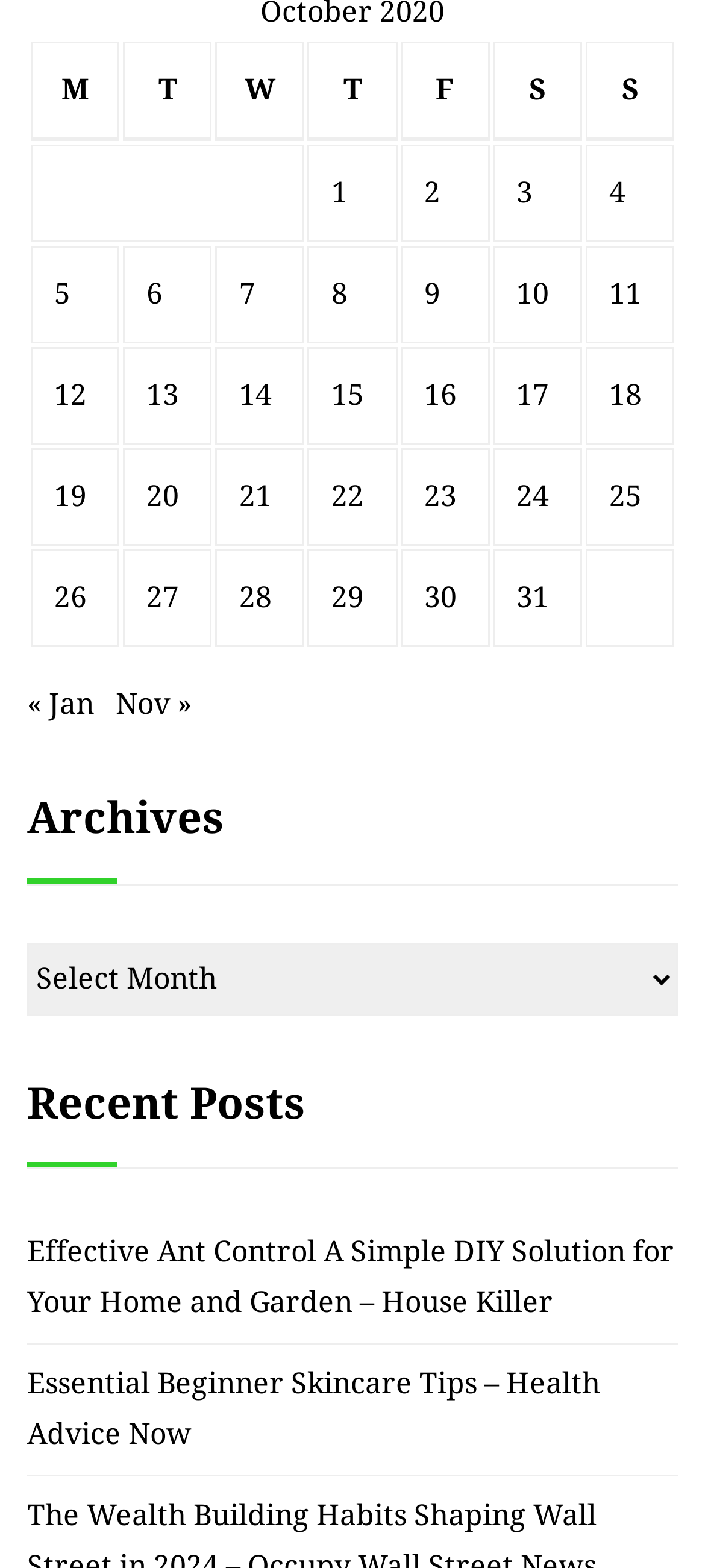How many links are in the 'Archives' section?
Please respond to the question with a detailed and well-explained answer.

The 'Archives' section has two links, '« Jan' and 'Nov »', which are used for navigation to previous and next months.